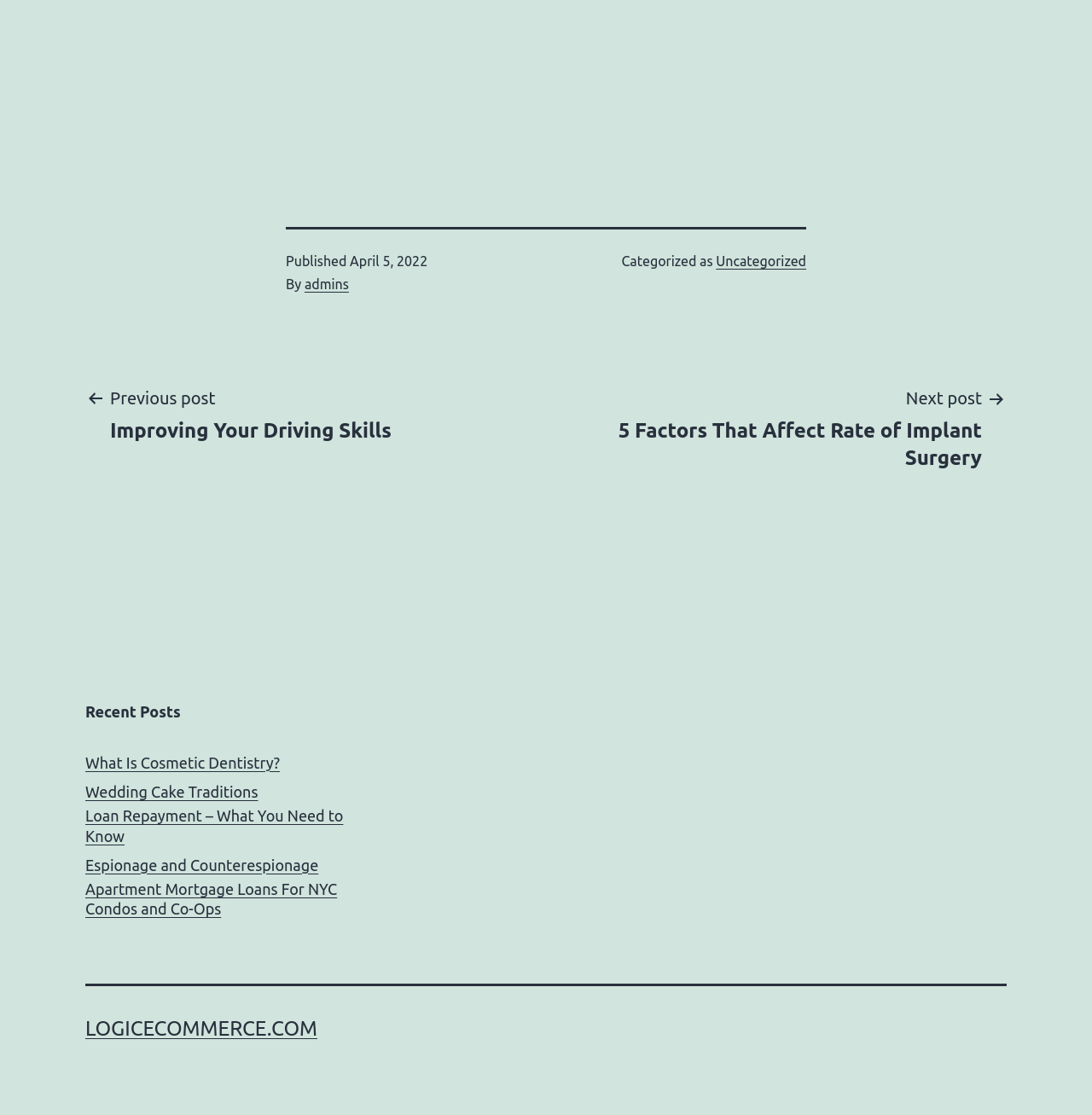What is the date of the current post?
Answer the question with a single word or phrase, referring to the image.

April 5, 2022